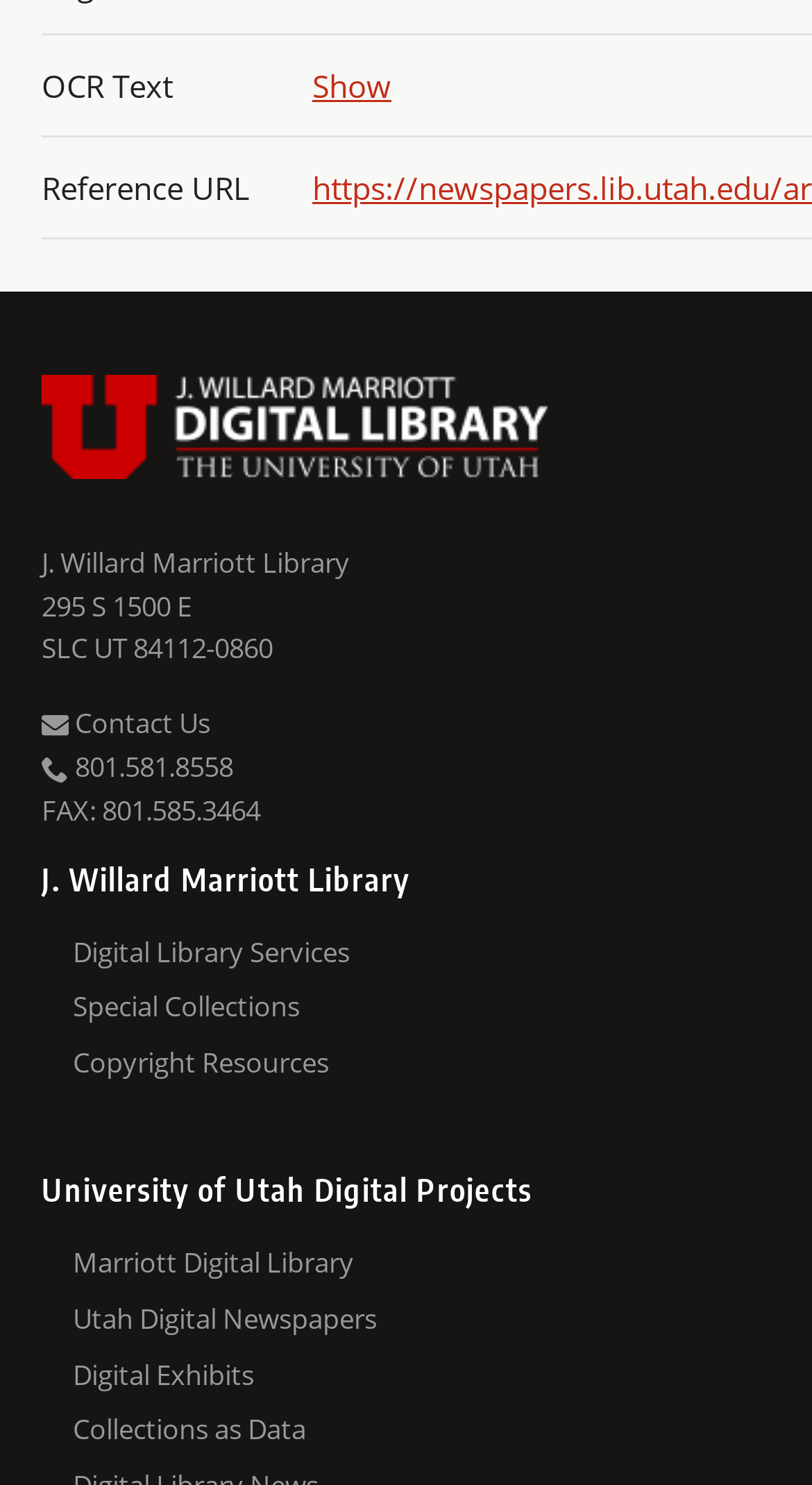What is the name of the digital library service?
Look at the screenshot and provide an in-depth answer.

I found the name of the digital library service by looking at the link element with the text 'Marriott Digital Library' which is located under the heading 'University of Utah Digital Projects'.